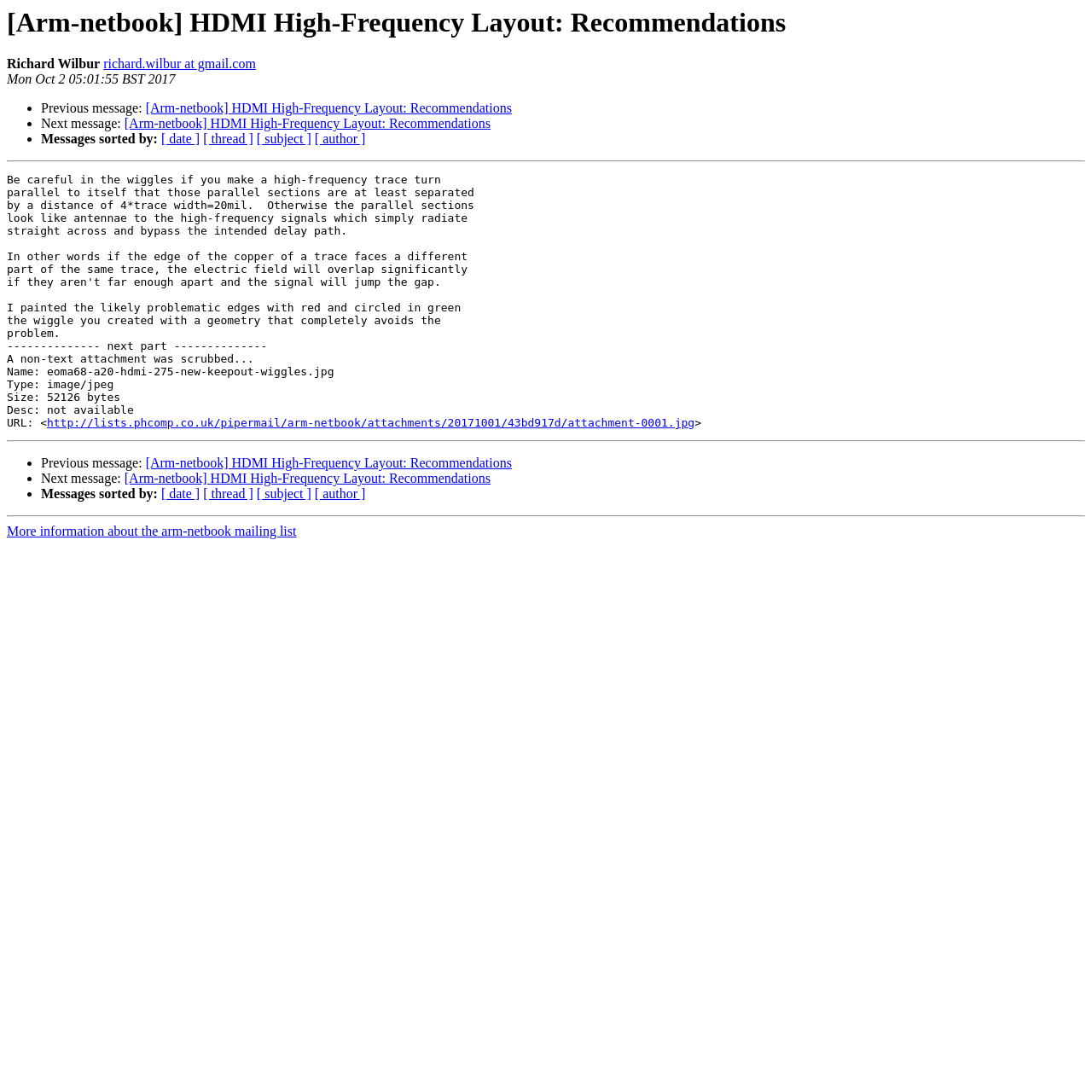What is the date of the message?
Using the visual information from the image, give a one-word or short-phrase answer.

Mon Oct 2 05:01:55 BST 2017